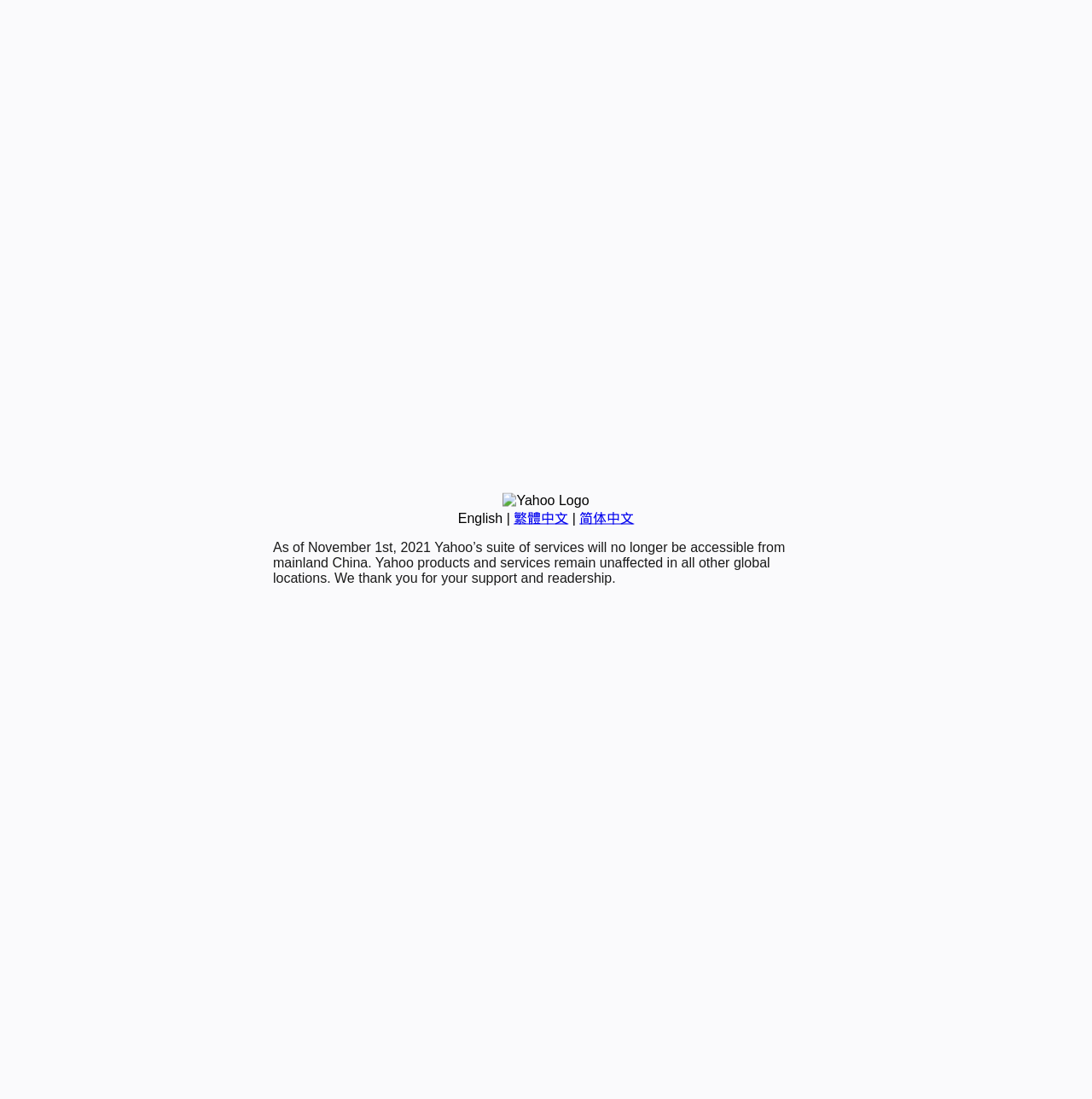Return the bounding box coordinates of the UI element that corresponds to this description: "简体中文". The coordinates must be given as four float numbers in the range of 0 and 1, [left, top, right, bottom].

[0.531, 0.465, 0.581, 0.478]